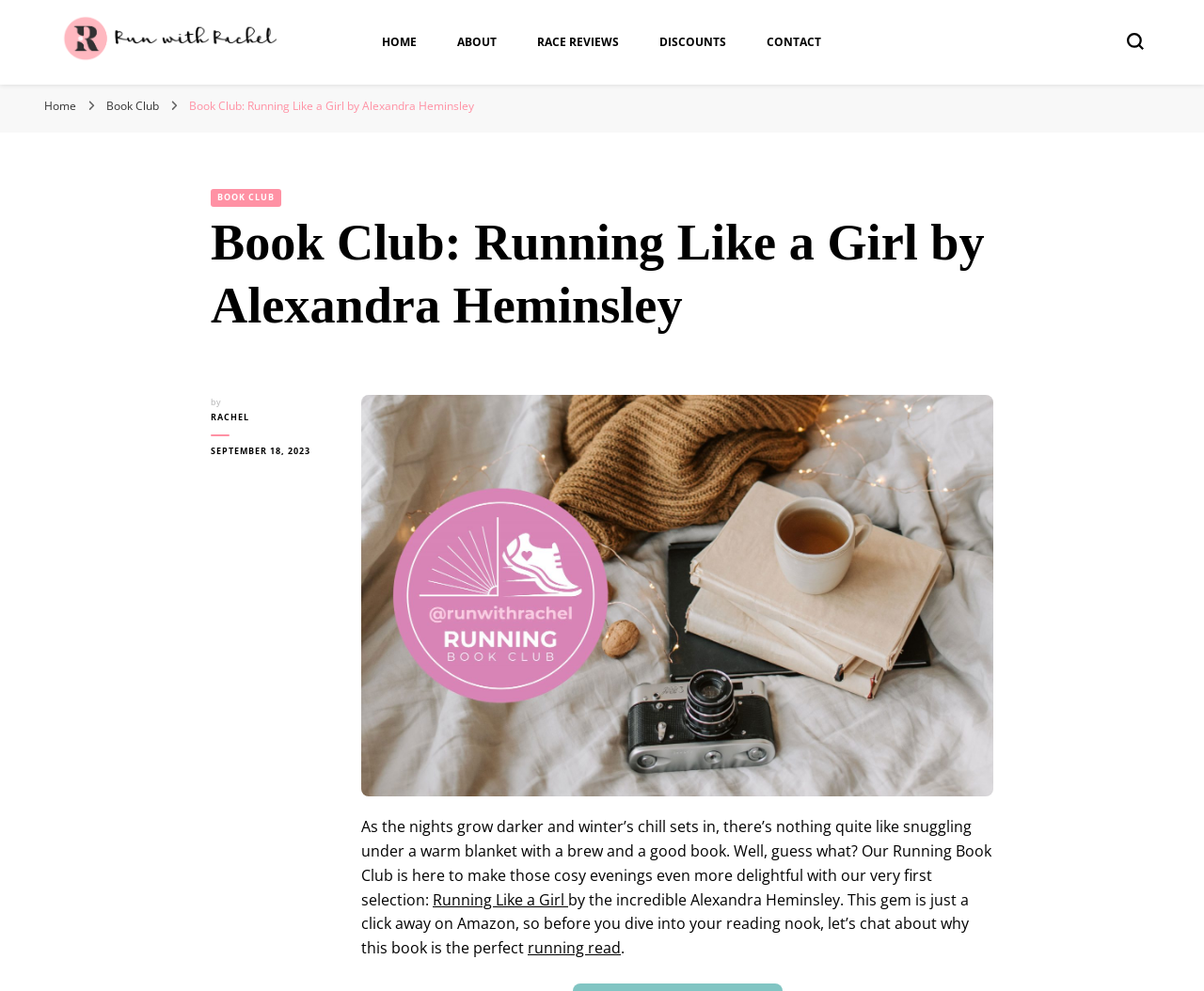Pinpoint the bounding box coordinates of the element you need to click to execute the following instruction: "View the 'BOOK CLUB' page". The bounding box should be represented by four float numbers between 0 and 1, in the format [left, top, right, bottom].

[0.175, 0.191, 0.234, 0.209]